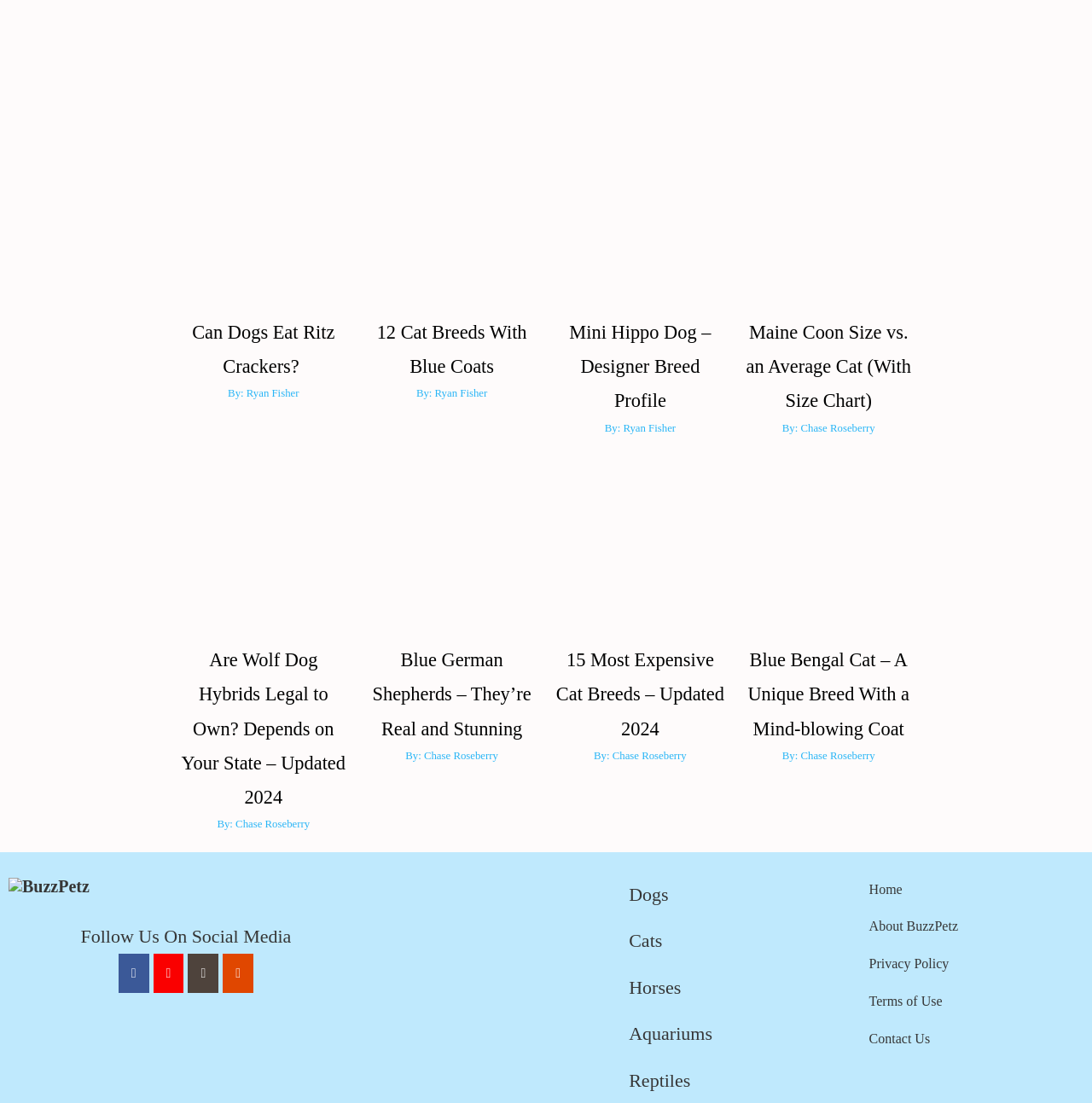Locate the bounding box coordinates of the area you need to click to fulfill this instruction: 'View Can dogs eat ritz crackers article'. The coordinates must be in the form of four float numbers ranging from 0 to 1: [left, top, right, bottom].

[0.163, 0.166, 0.32, 0.321]